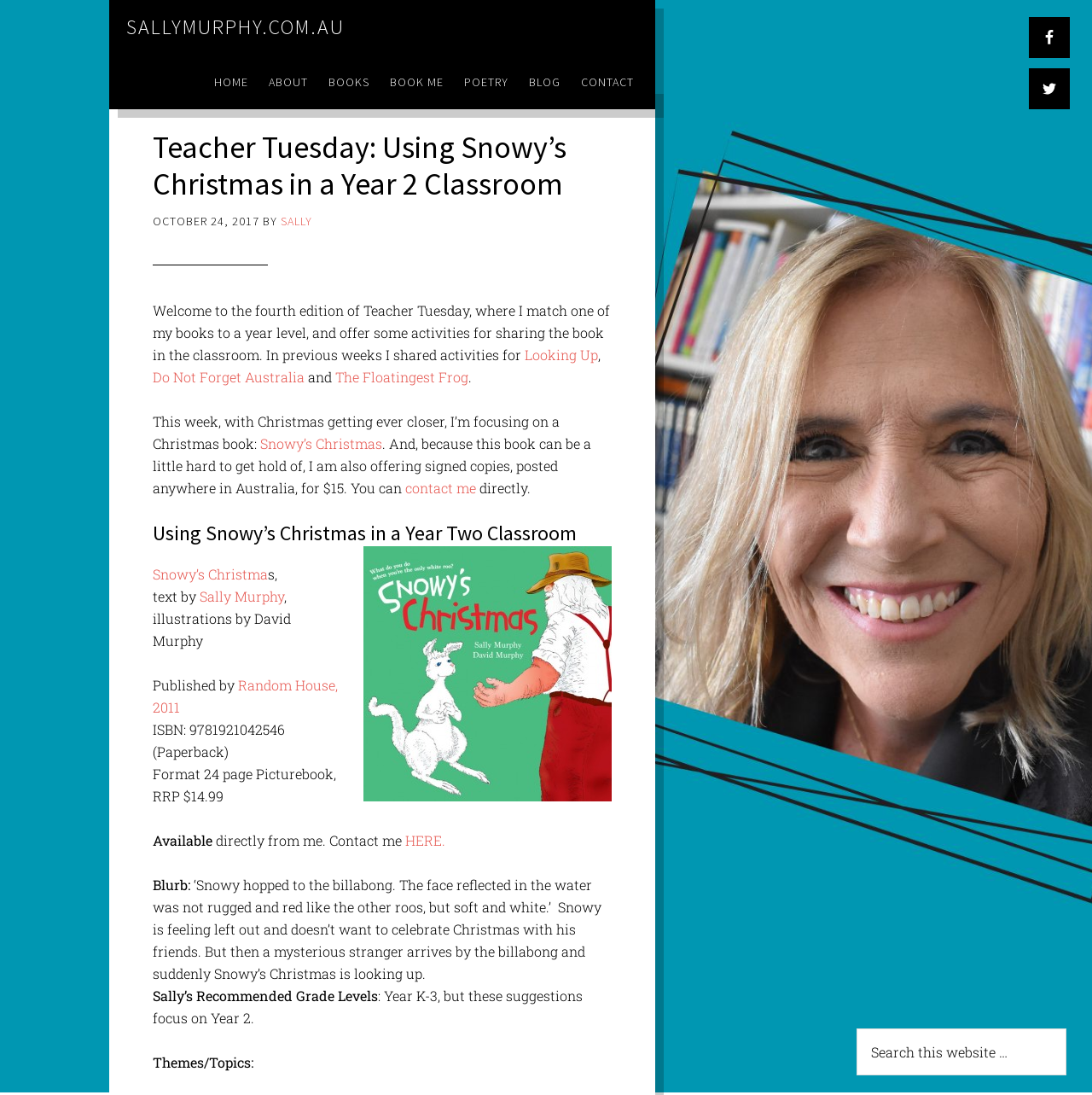Describe the webpage in detail, including text, images, and layout.

This webpage is about a blog post titled "Teacher Tuesday: Using Snowy's Christmas in a Year 2 Classroom". At the top of the page, there is a heading with the website's title "SALLYMURPHY.COM.AU" and a link to the homepage. Below this, there are several links to different sections of the website, including "HOME", "ABOUT", "BOOKS", "BOOK ME", "POETRY", "BLOG", and "CONTACT". 

On the top right corner, there are two social media links, "Facebook" and "Twitter", each with an accompanying image. Below these, there is a search bar where users can search the website.

The main content of the page is divided into several sections. The first section has a heading with the title of the blog post and a timestamp indicating when it was published. Below this, there is a brief introduction to the blog post, which explains that it is part of a series called "Teacher Tuesday" where the author matches one of her books to a year level and provides activities for sharing the book in the classroom.

The next section is about the book "Snowy's Christmas" and provides information about the book, including the author and illustrator, publisher, publication date, ISBN, and price. There is also an image of the book cover.

The following sections provide a blurb about the book, recommended grade levels, and themes/topics related to the book. The blurb summarizes the story of the book, which is about a kangaroo named Snowy who feels left out of Christmas celebrations until a mysterious stranger arrives.

Throughout the page, there are several links to other related blog posts and a call to action to contact the author directly to purchase signed copies of the book.